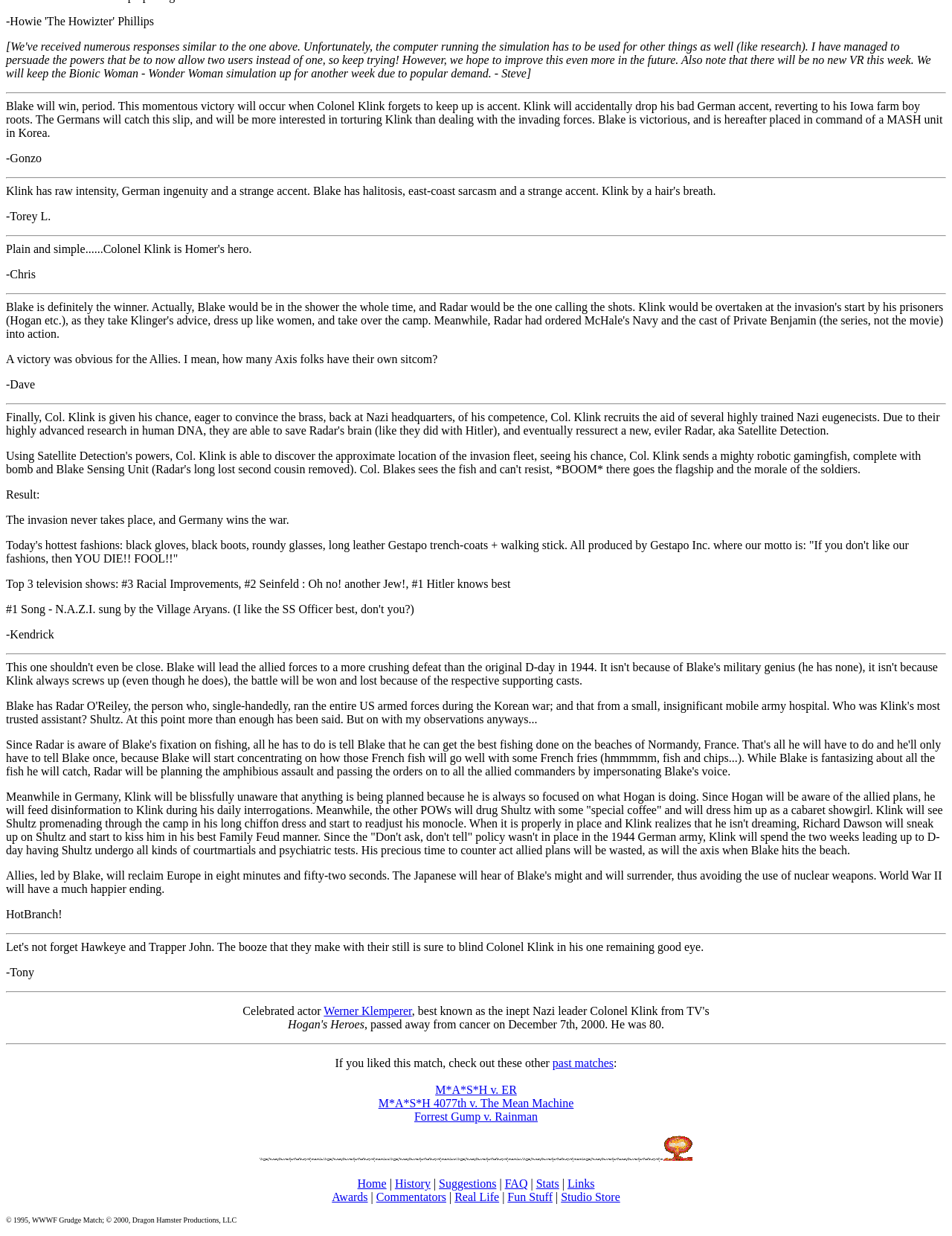Identify the bounding box coordinates of the region that needs to be clicked to carry out this instruction: "View services". Provide these coordinates as four float numbers ranging from 0 to 1, i.e., [left, top, right, bottom].

None